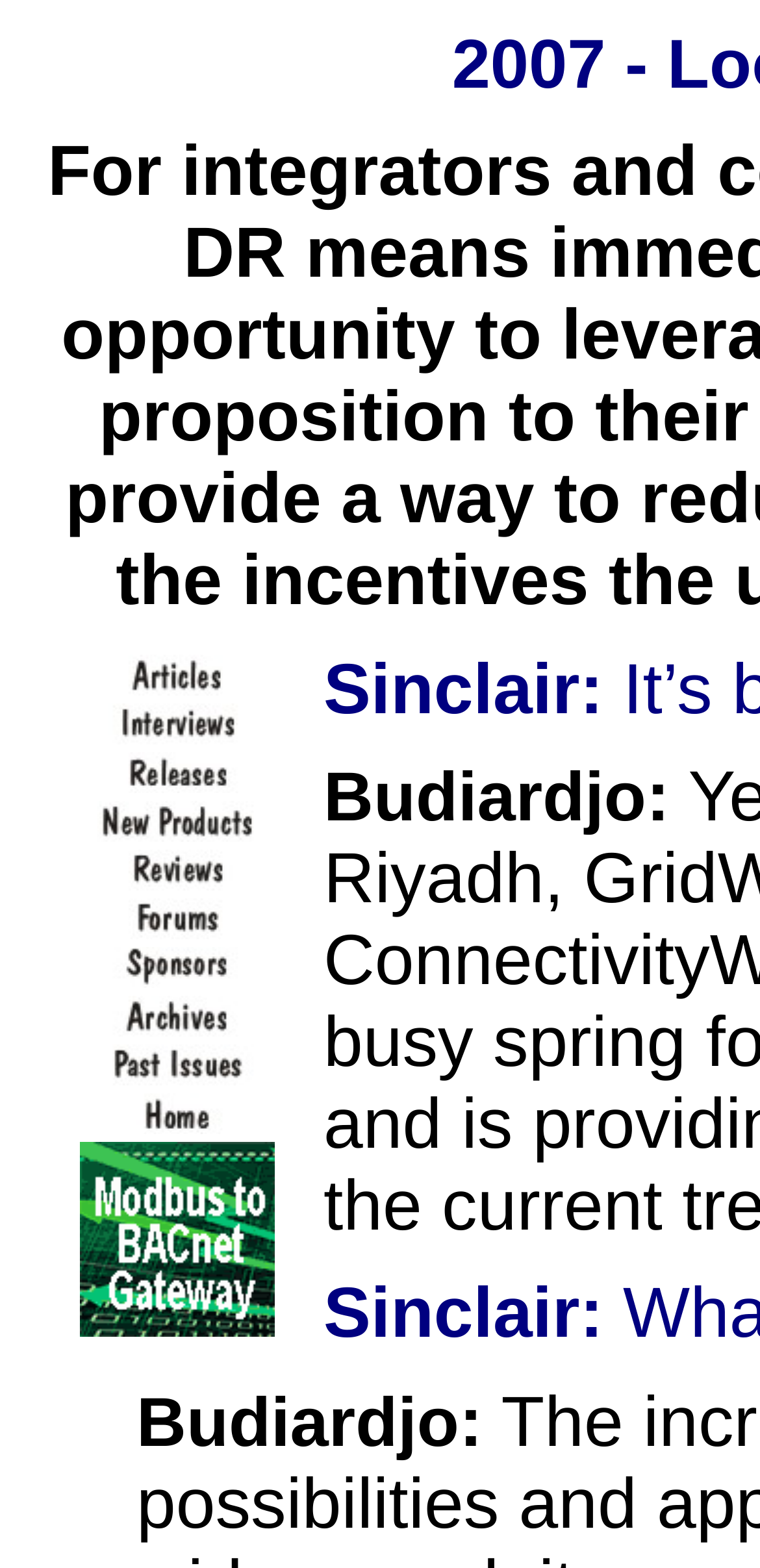Please find and report the bounding box coordinates of the element to click in order to perform the following action: "Check out AutomatedBuildings.com". The coordinates should be expressed as four float numbers between 0 and 1, in the format [left, top, right, bottom].

[0.046, 0.707, 0.418, 0.728]